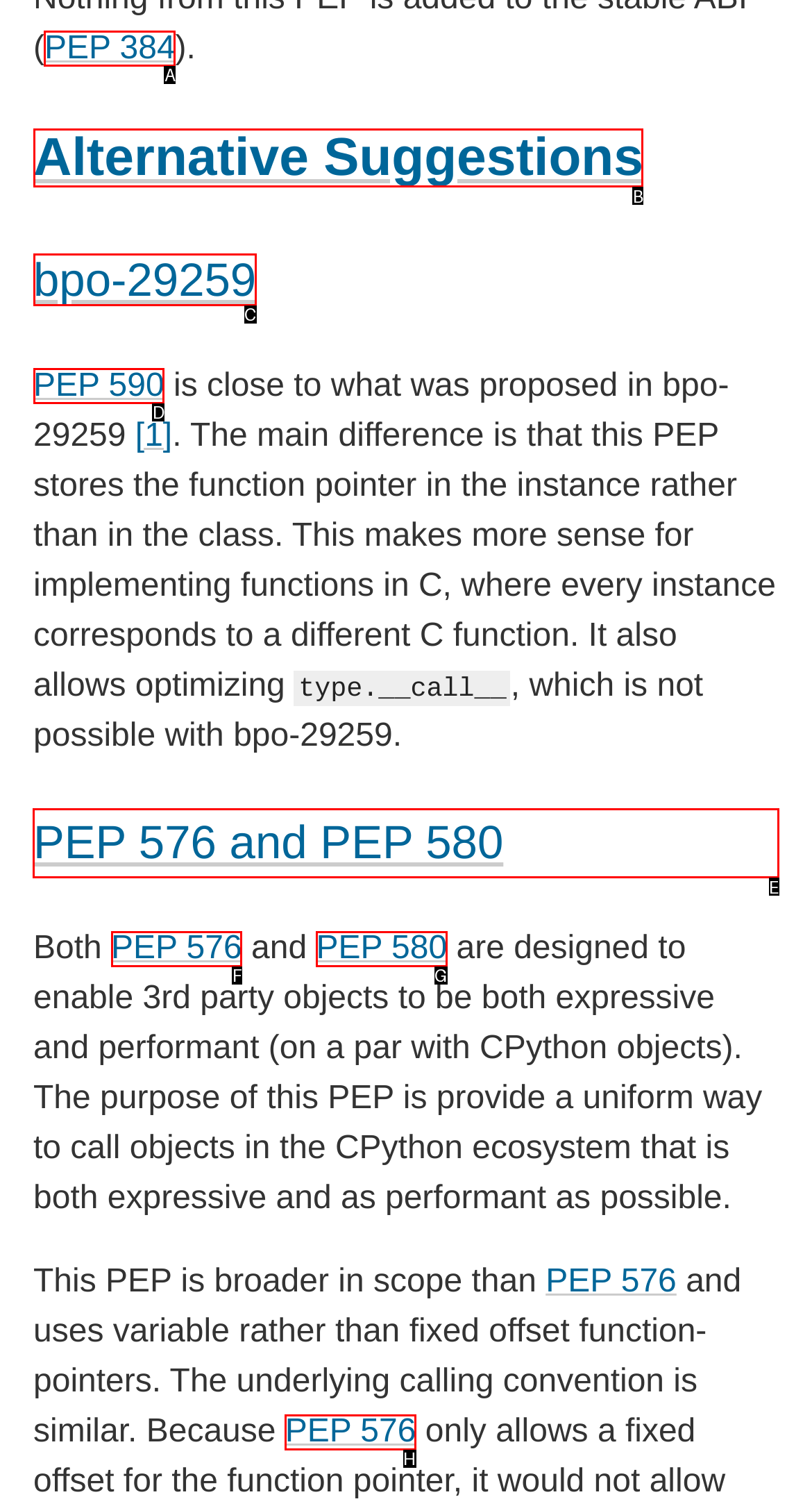Identify the HTML element to click to fulfill this task: Explore PEP 576 and PEP 580
Answer with the letter from the given choices.

E